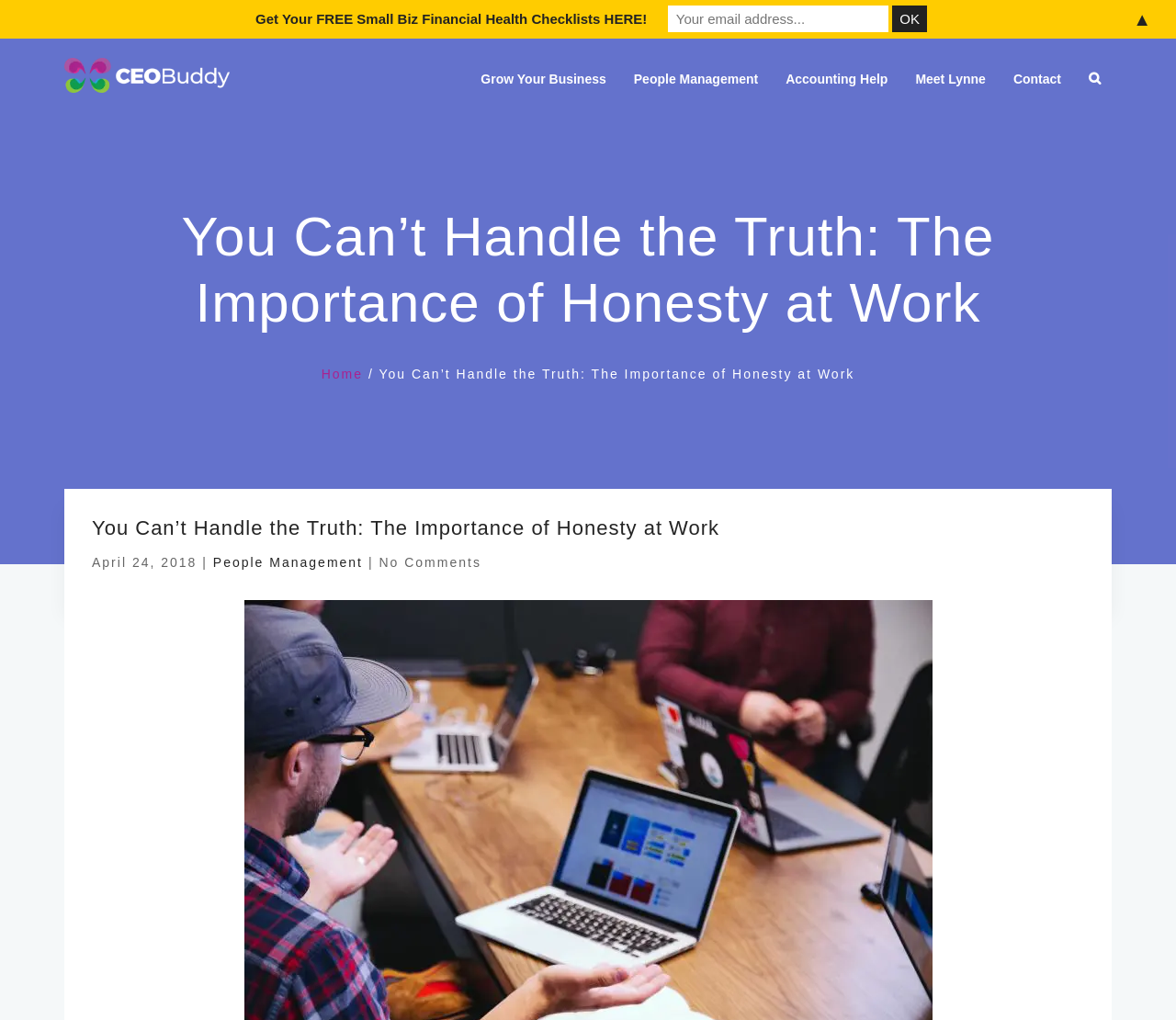What is the name of the website?
Answer the question in a detailed and comprehensive manner.

The name of the website can be found in the top-left corner of the webpage, where it says 'CEO Buddy' in a link format.